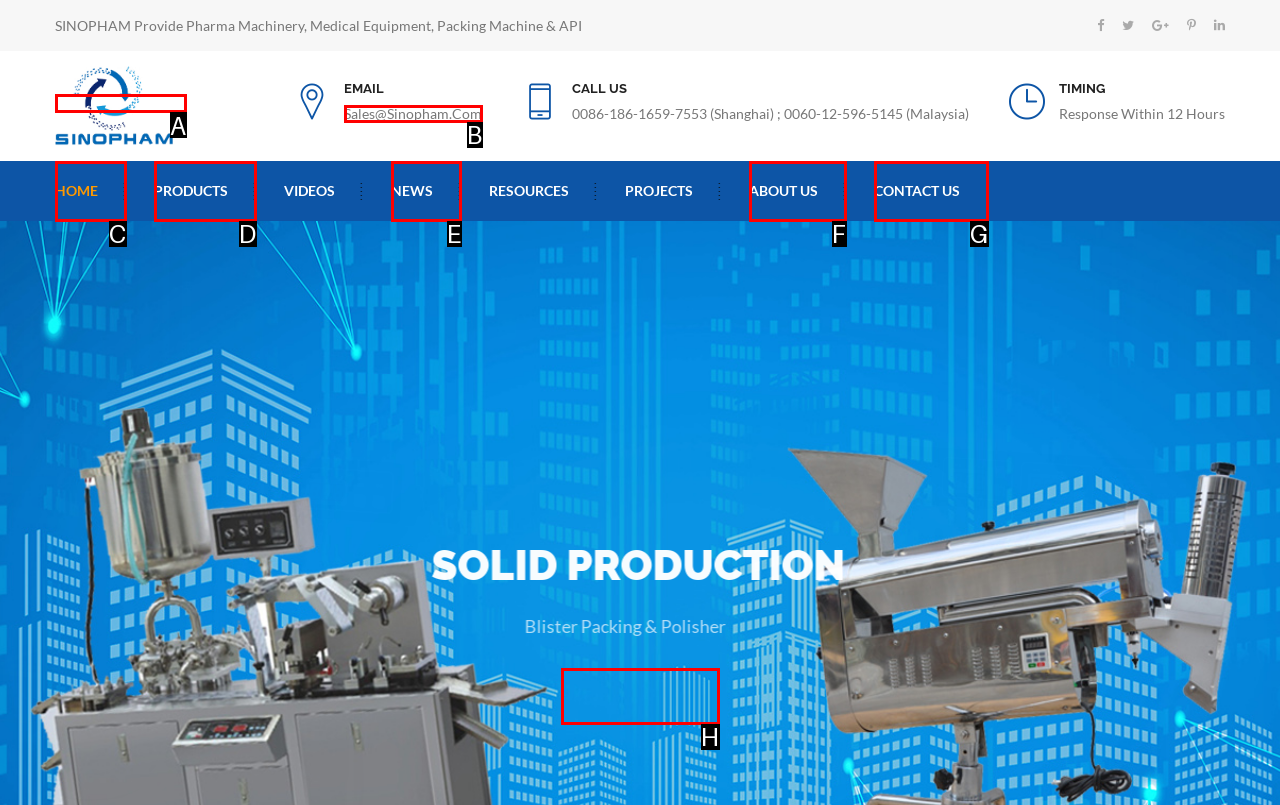Assess the description: About US and select the option that matches. Provide the letter of the chosen option directly from the given choices.

F